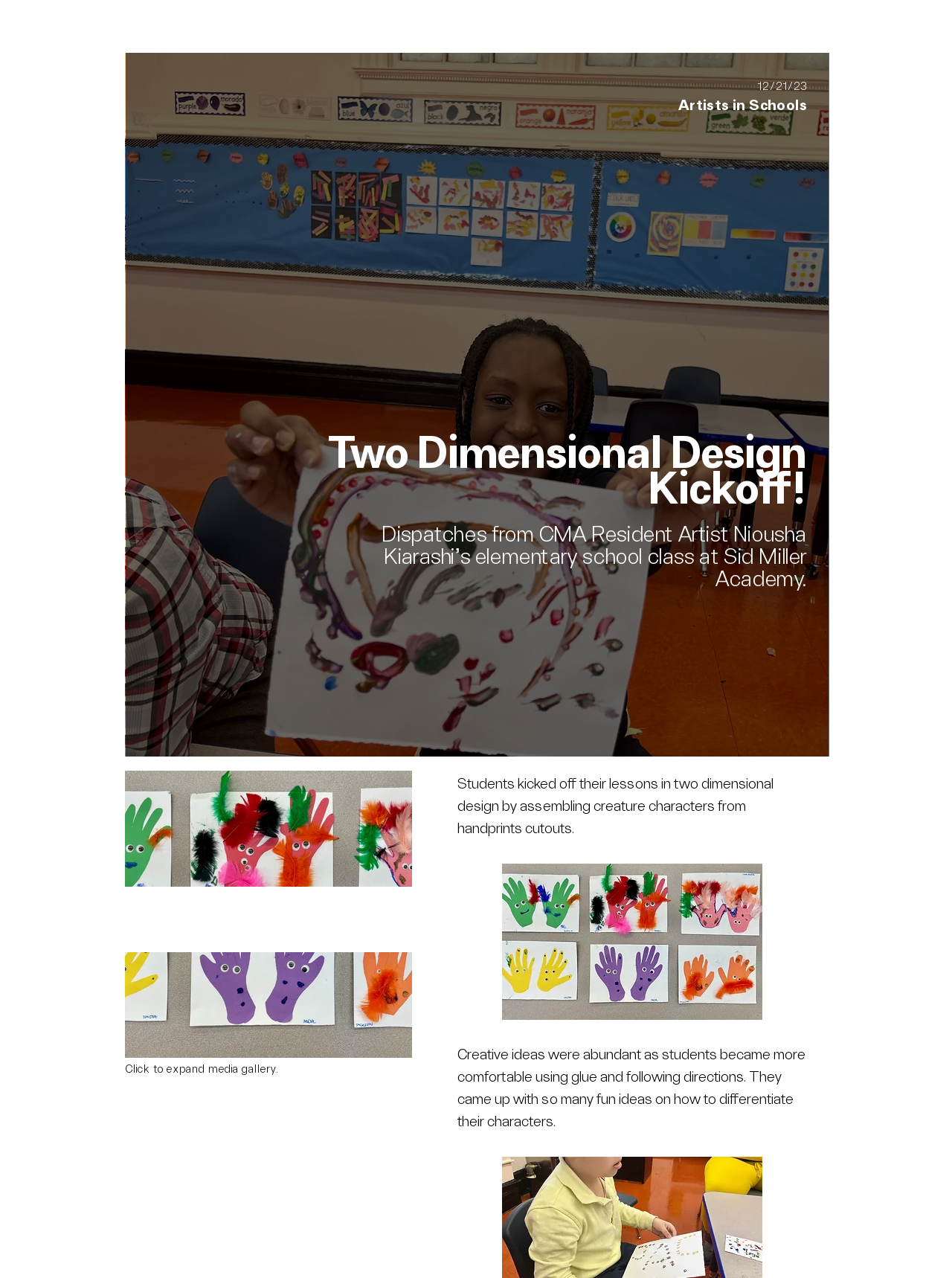Provide a brief response in the form of a single word or phrase:
How many images are on the webpage?

4